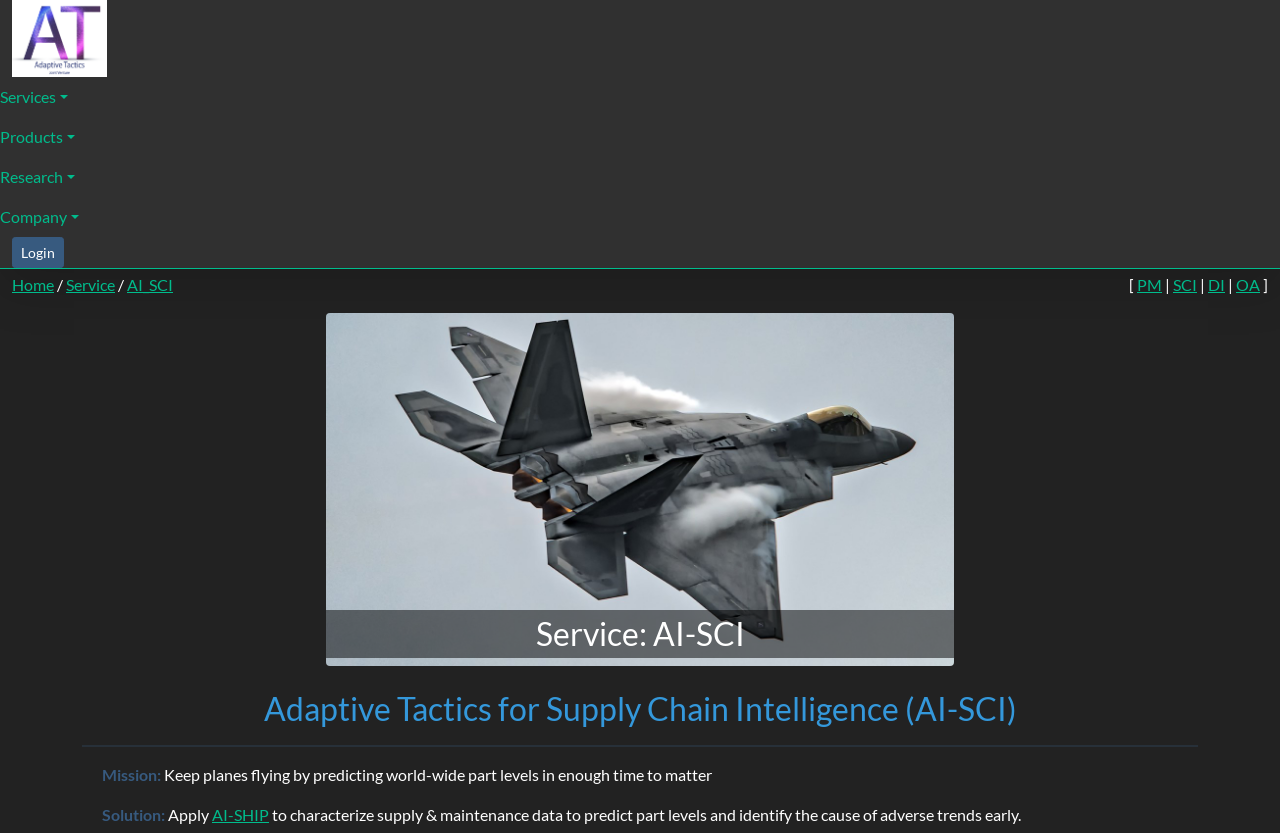From the webpage screenshot, predict the bounding box coordinates (top-left x, top-left y, bottom-right x, bottom-right y) for the UI element described here: AI_SCI

[0.099, 0.33, 0.135, 0.353]